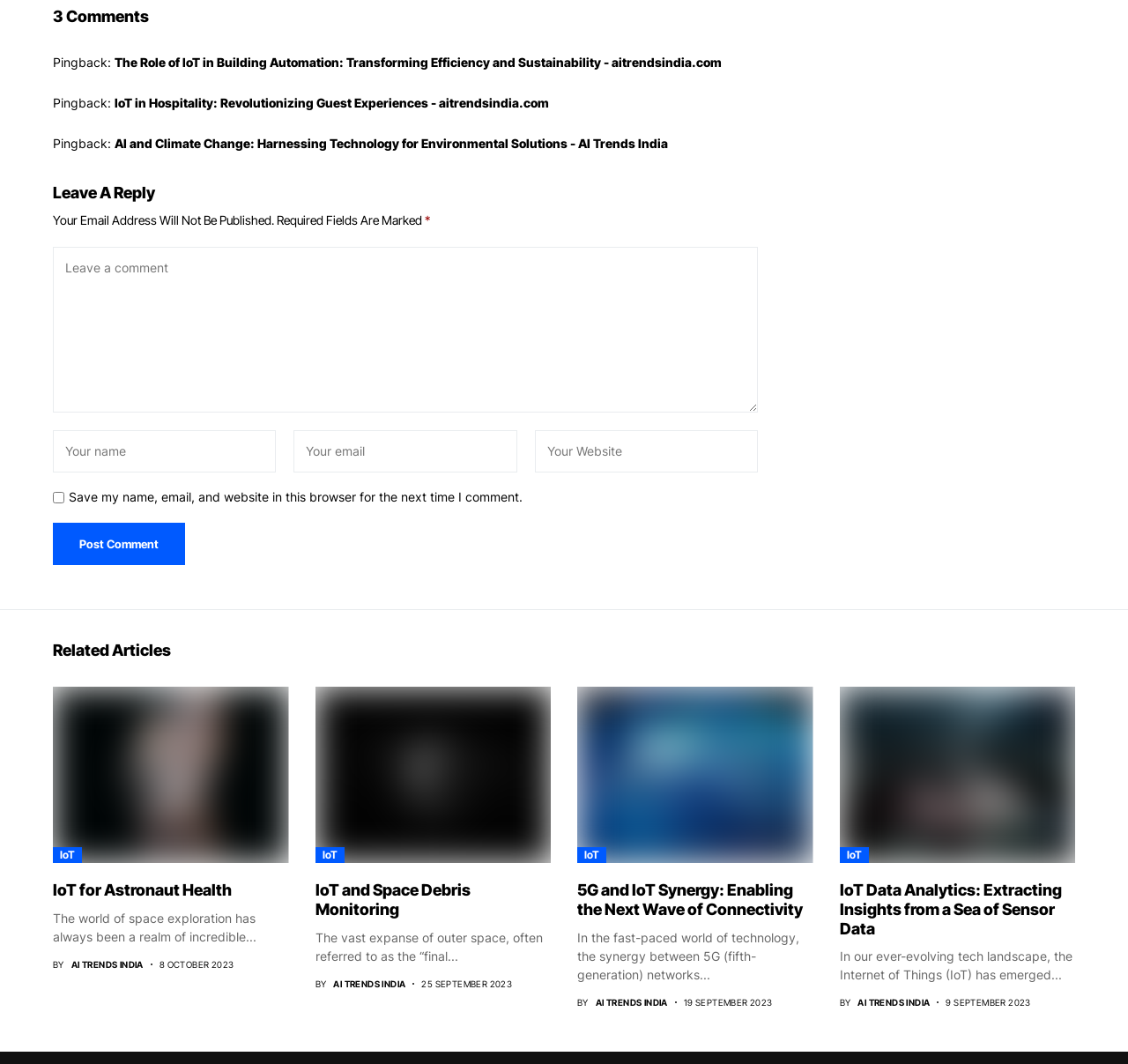What is the topic of the article with the image of IoT for Astronaut Health?
Utilize the image to construct a detailed and well-explained answer.

I found the image of IoT for Astronaut Health and its corresponding heading, which is 'IoT for Astronaut Health'. This heading is a part of the 'Related Articles' section, and it indicates that the article is about the role of IoT in astronaut health.